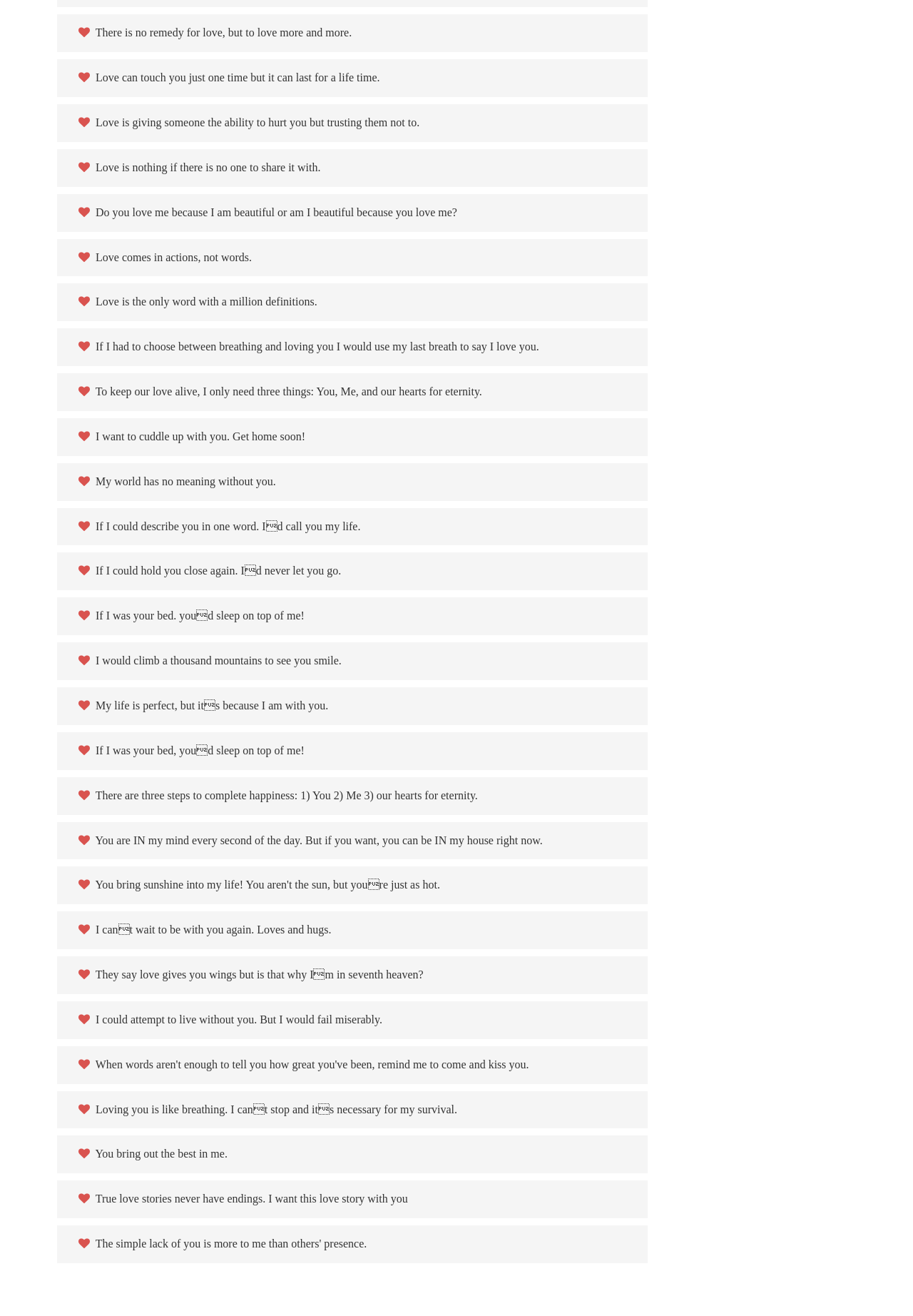Indicate the bounding box coordinates of the element that must be clicked to execute the instruction: "Read the quote about loving someone more and more". The coordinates should be given as four float numbers between 0 and 1, i.e., [left, top, right, bottom].

[0.086, 0.02, 0.385, 0.029]